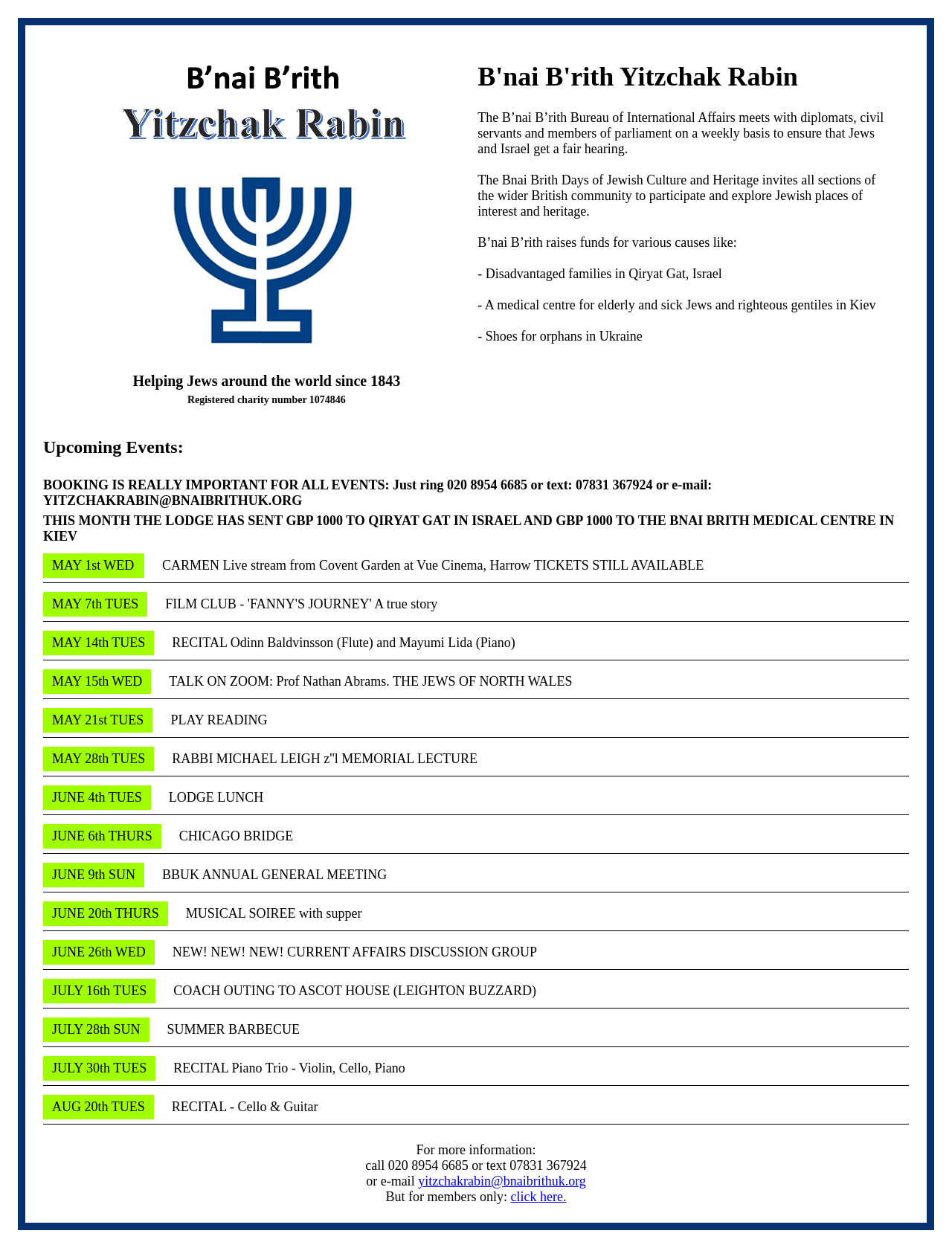Determine the title of the webpage and give its text content.

B'nai B'rith Yitzchak Rabin